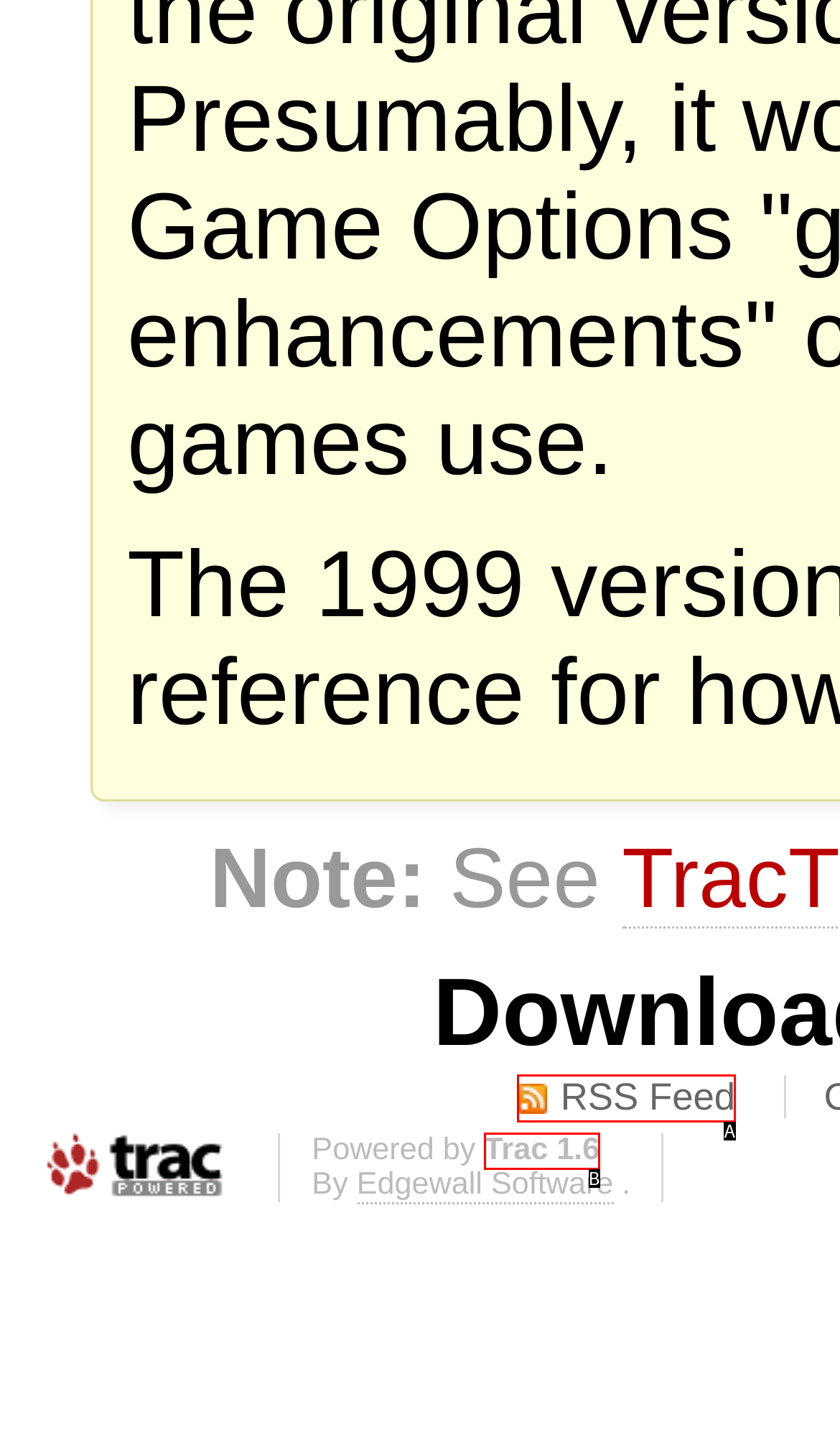Select the letter of the HTML element that best fits the description: Med-Peds Forum
Answer with the corresponding letter from the provided choices.

None